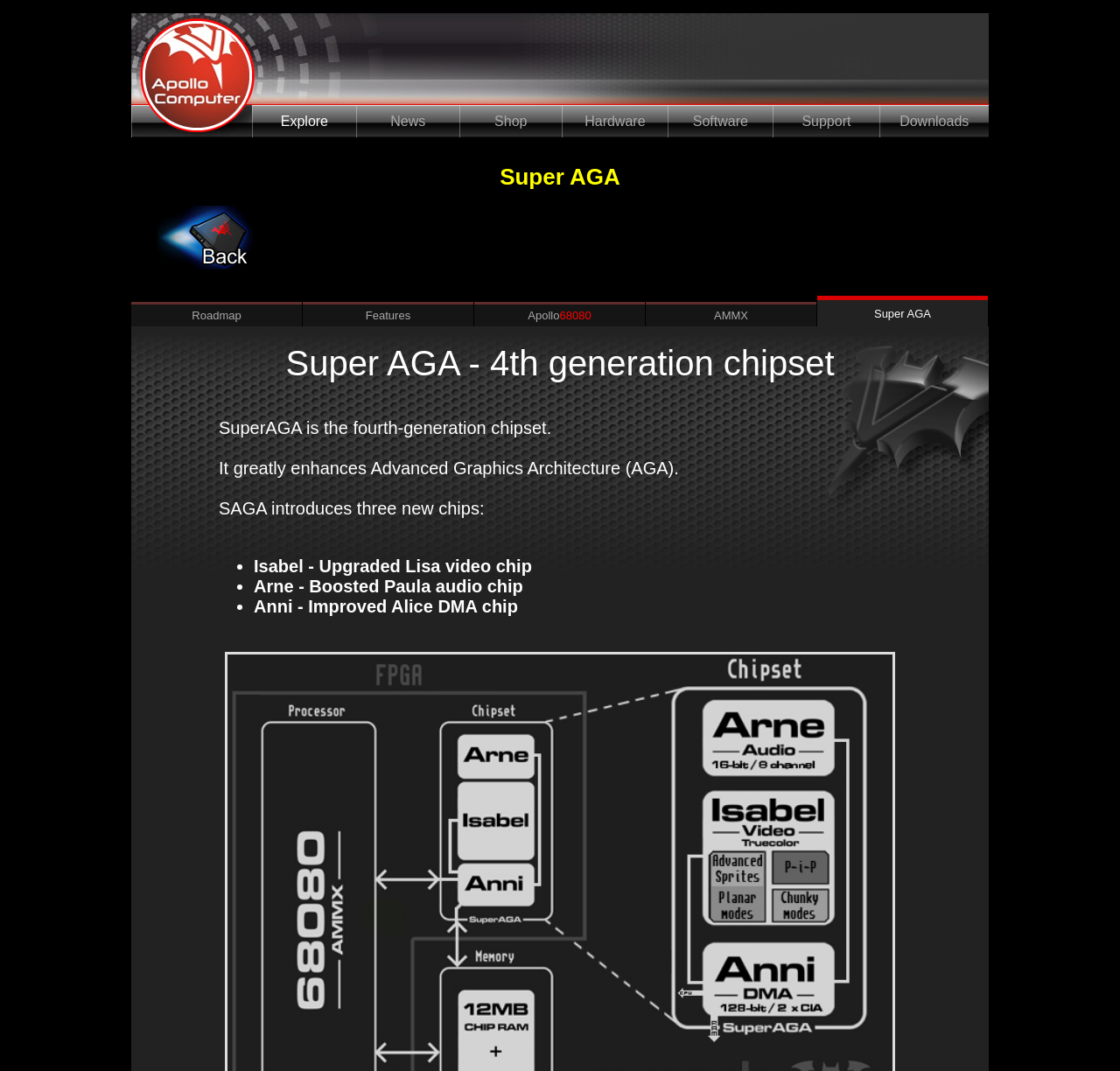Please specify the bounding box coordinates of the area that should be clicked to accomplish the following instruction: "Click on Apollo68080". The coordinates should consist of four float numbers between 0 and 1, i.e., [left, top, right, bottom].

[0.471, 0.289, 0.528, 0.301]